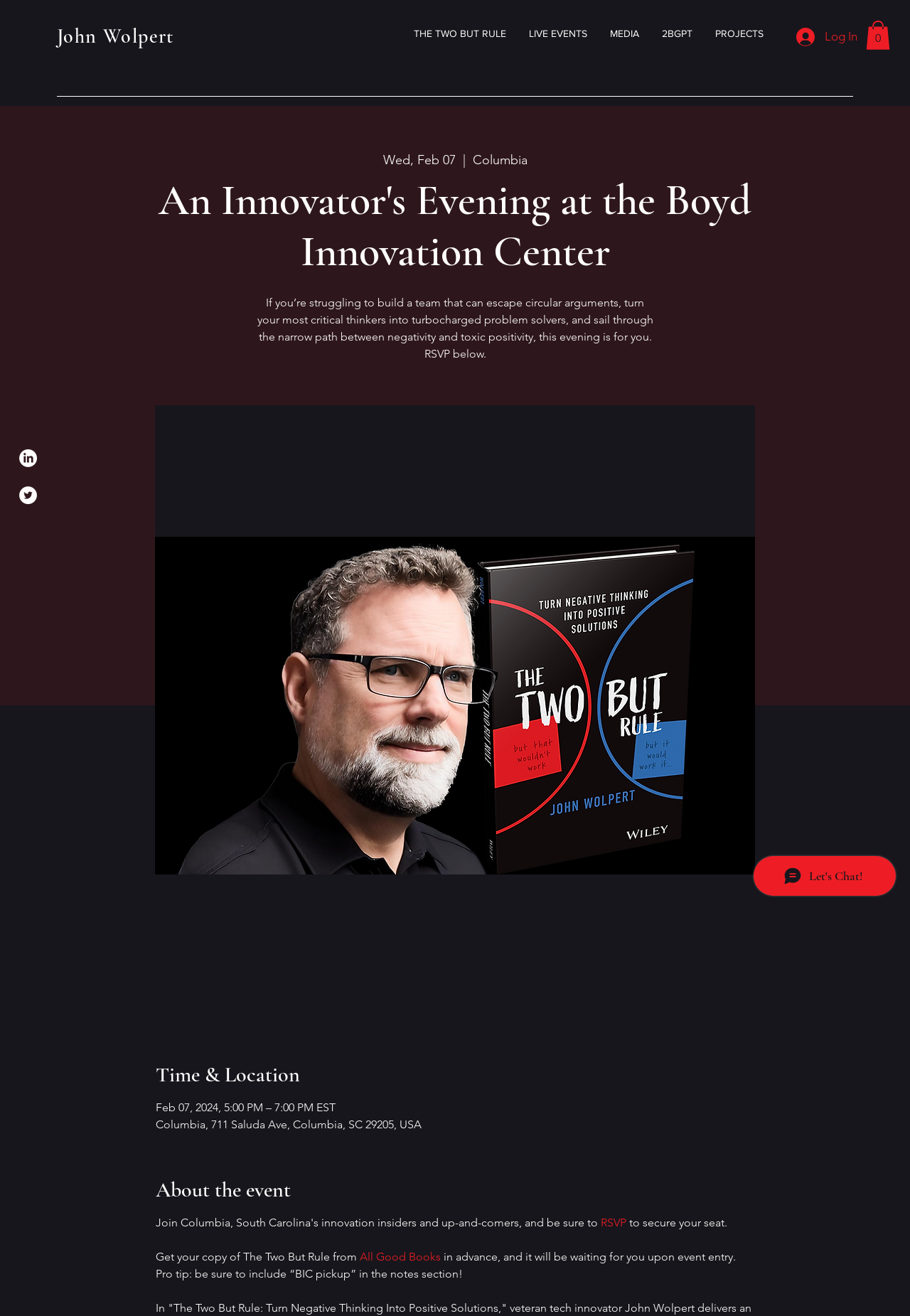Given the description of the UI element: "THE TWO BUT RULE", predict the bounding box coordinates in the form of [left, top, right, bottom], with each value being a float between 0 and 1.

[0.441, 0.012, 0.569, 0.039]